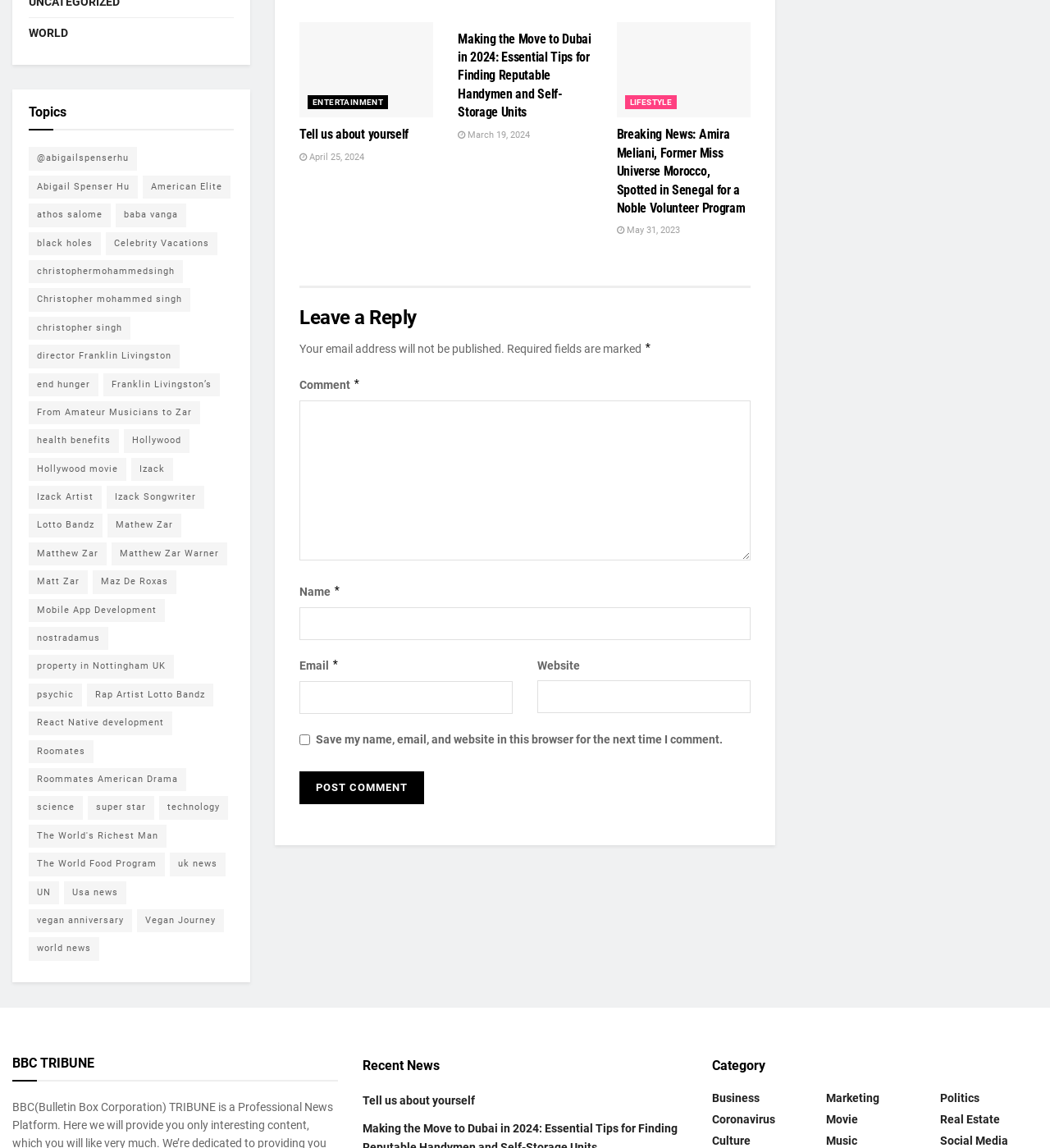Please determine the bounding box coordinates of the area that needs to be clicked to complete this task: 'Enter your name'. The coordinates must be four float numbers between 0 and 1, formatted as [left, top, right, bottom].

[0.285, 0.529, 0.715, 0.558]